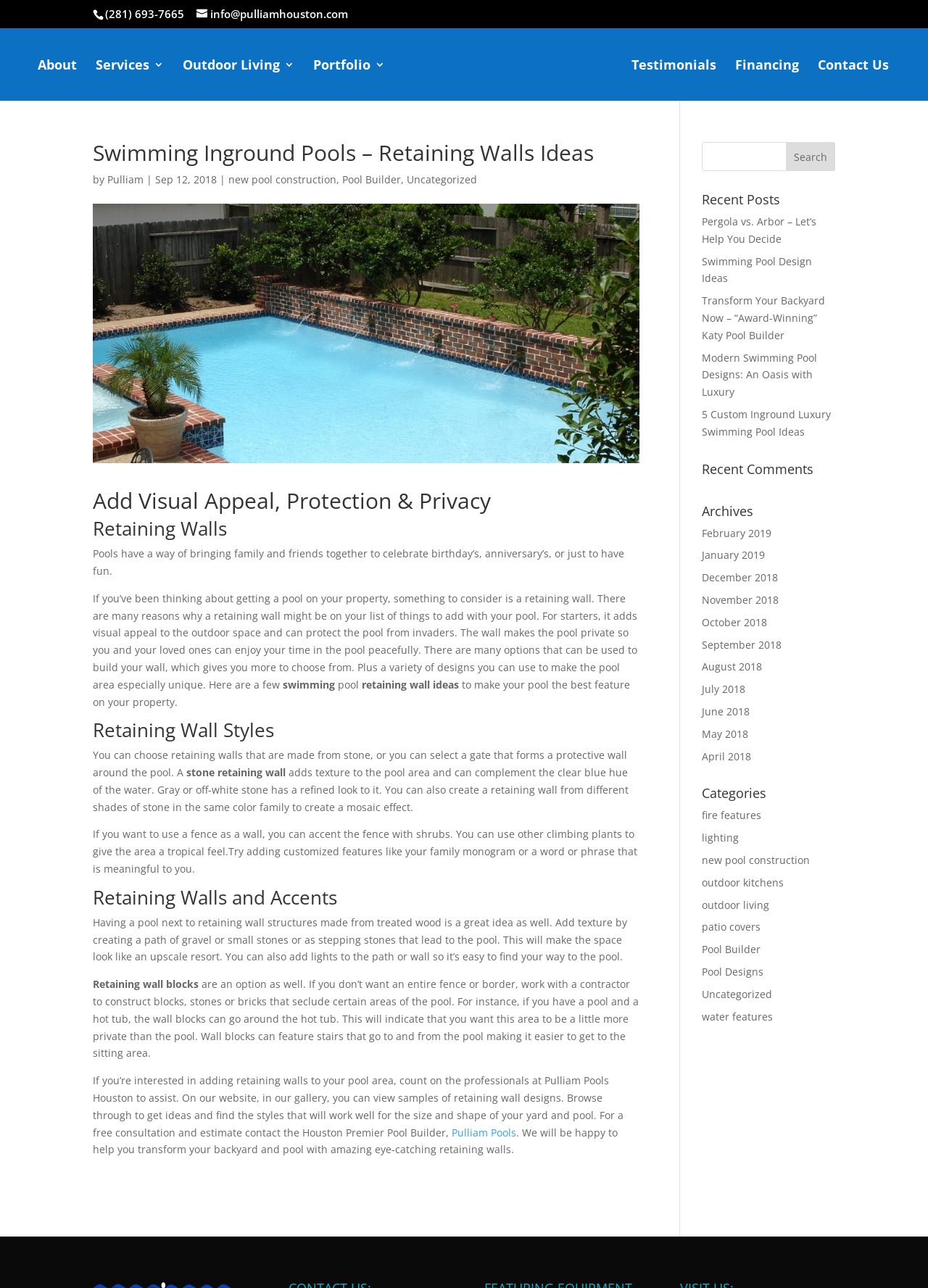Please identify the bounding box coordinates of the element's region that needs to be clicked to fulfill the following instruction: "View Portfolio". The bounding box coordinates should consist of four float numbers between 0 and 1, i.e., [left, top, right, bottom].

[0.338, 0.046, 0.415, 0.078]